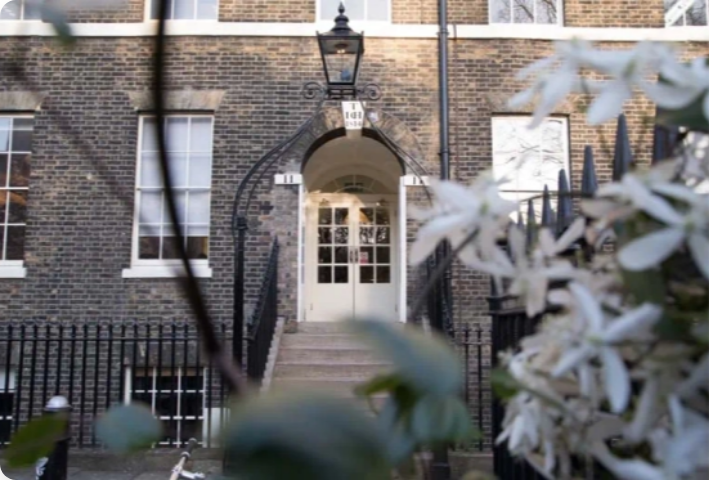What is above the entrance?
Kindly give a detailed and elaborate answer to the question.

According to the caption, 'above the entrance, a traditional lantern adds a touch of classic elegance, illuminating the pathway leading up to the door', which clearly indicates the presence of a lantern above the entrance.